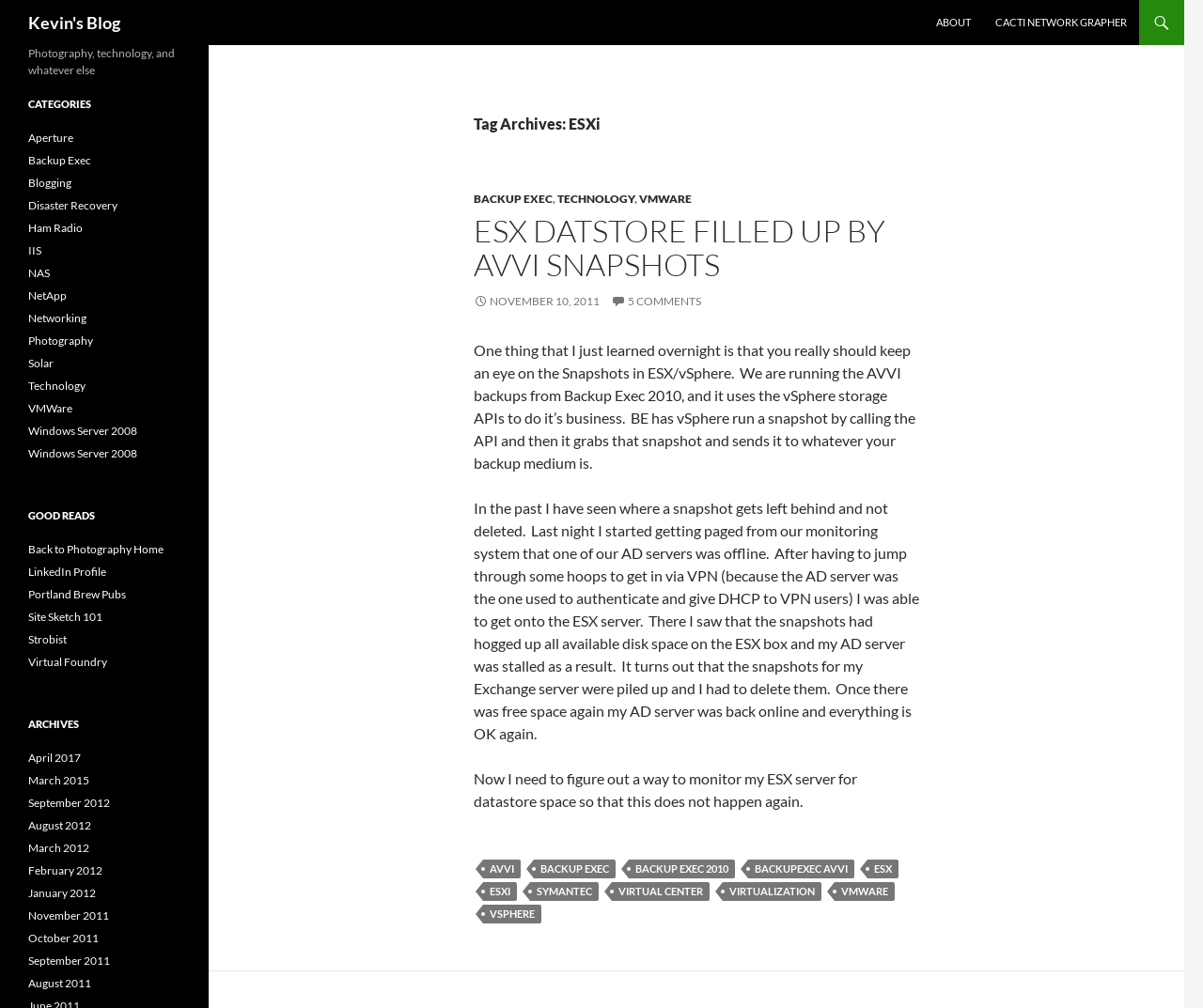Refer to the image and provide an in-depth answer to the question:
What is the name of the backup software used by the author?

The name of the backup software used by the author can be determined by looking at the text in the blog post, which mentions 'Backup Exec 2010' as the software used for backups.